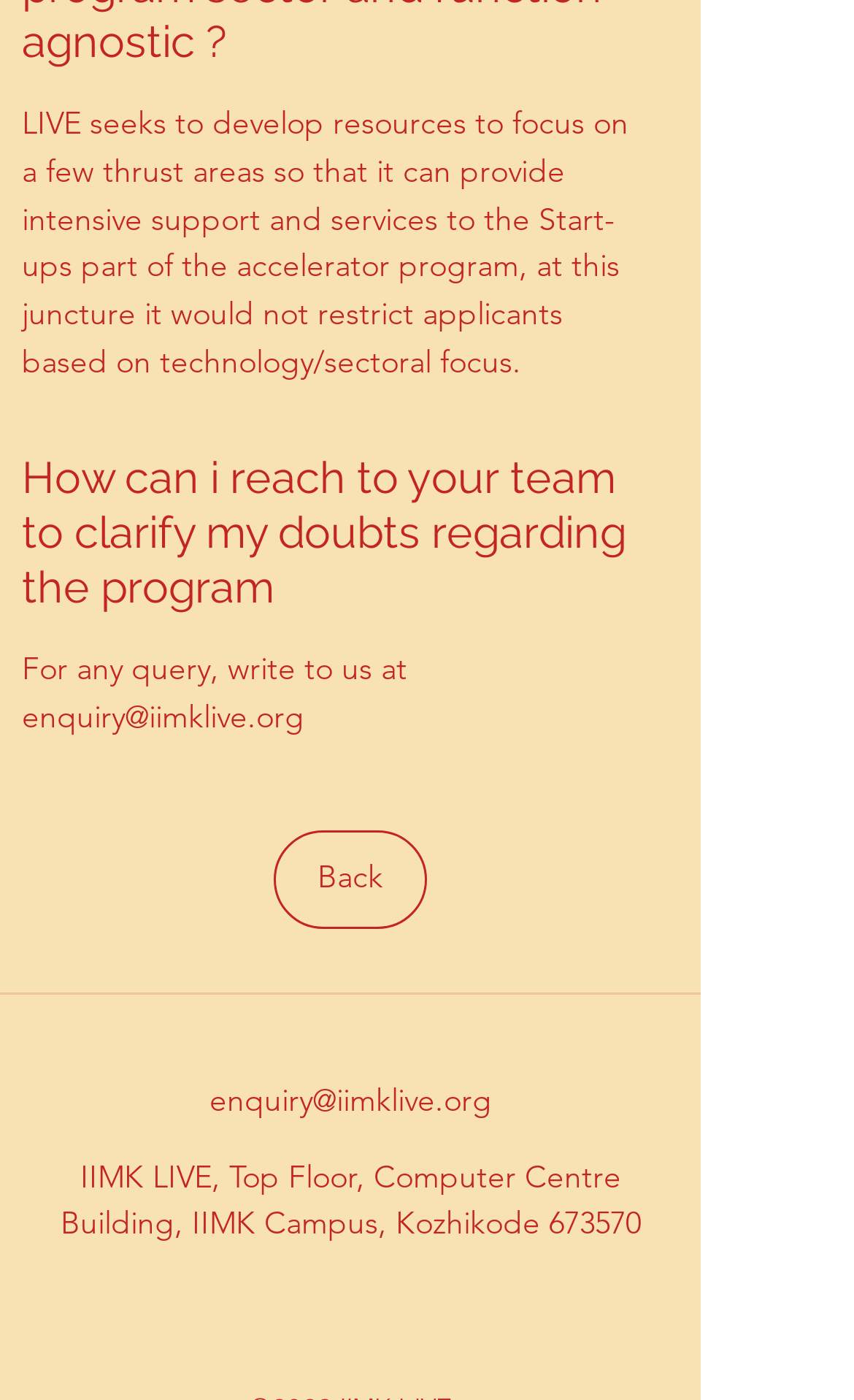Determine the bounding box coordinates of the clickable element necessary to fulfill the instruction: "visit the Twitter page". Provide the coordinates as four float numbers within the 0 to 1 range, i.e., [left, top, right, bottom].

[0.192, 0.927, 0.244, 0.958]